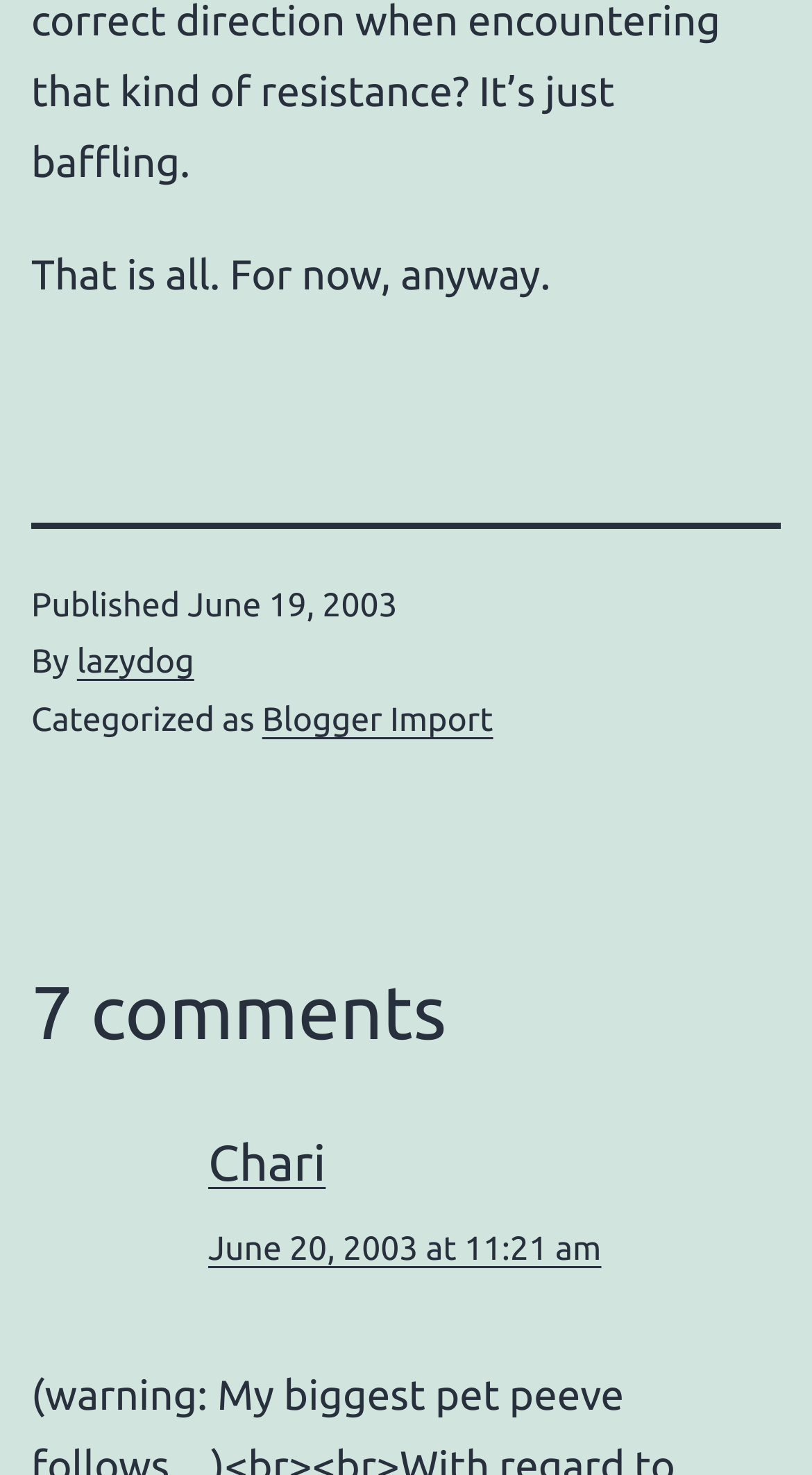Respond to the following question using a concise word or phrase: 
Who is the author of the article?

lazydog